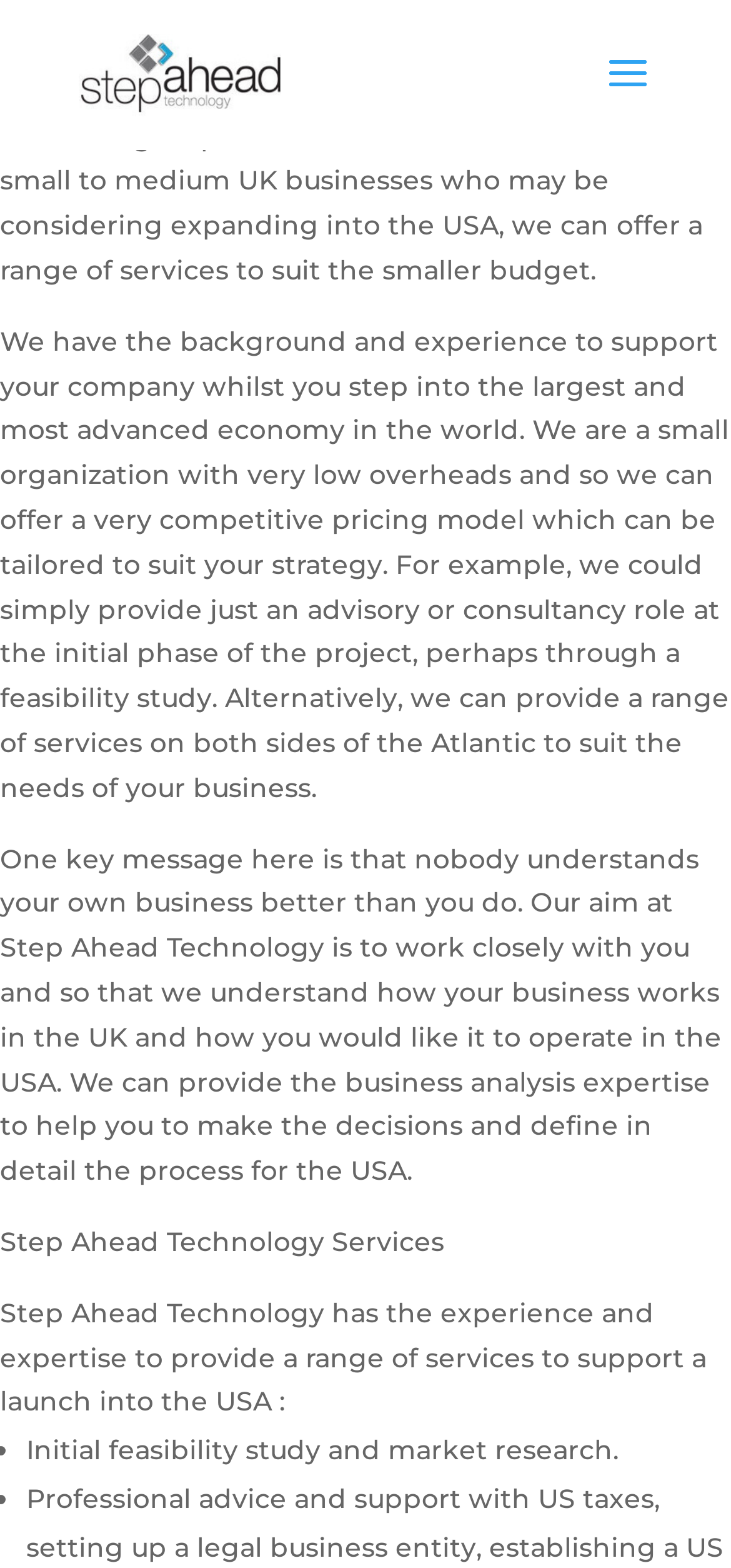What is the advantage of Step Ahead Technology's pricing model?
Use the image to answer the question with a single word or phrase.

Competitive